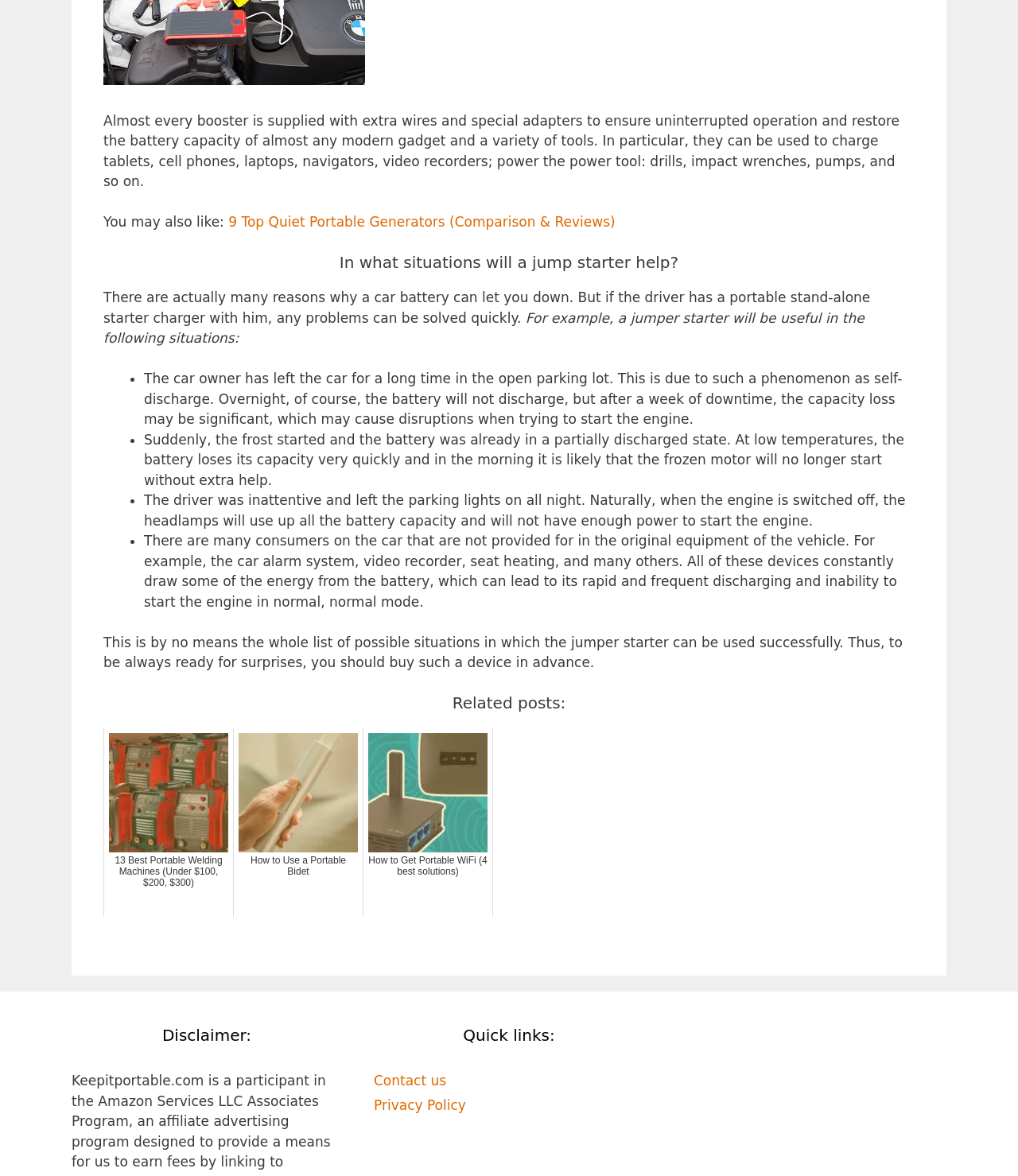What can a jump starter be used to charge?
Please analyze the image and answer the question with as much detail as possible.

According to the webpage, a jump starter can be used to charge tablets, cell phones, laptops, and other devices. This is mentioned in the first paragraph of the webpage, which explains the benefits of having a portable stand-alone starter charger.